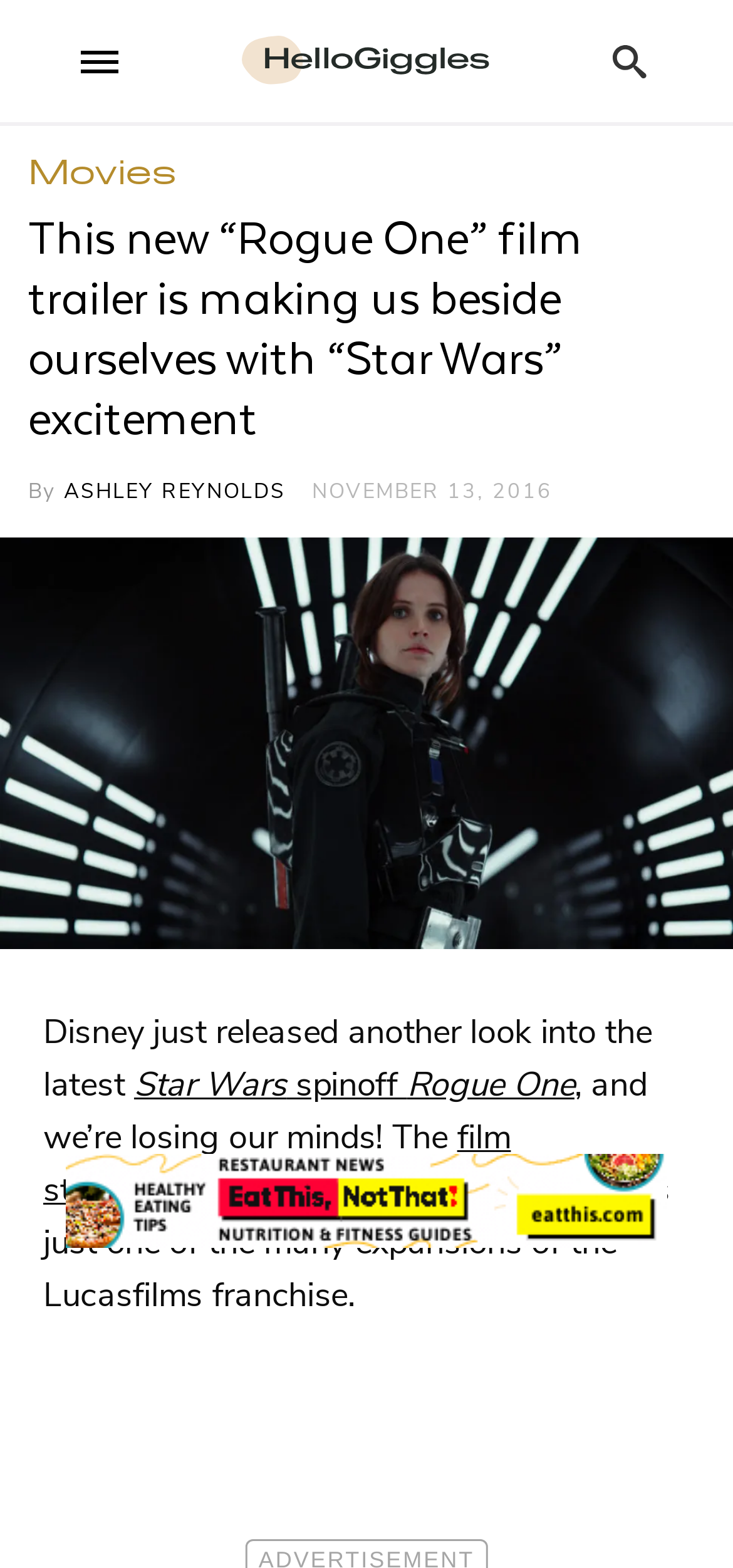Generate a comprehensive description of the webpage content.

The webpage is about the new trailer for the "Rogue One: A Star Wars Story" film. At the top, there is a header section with a link to "HelloGiggles" accompanied by an image, and a search button with an icon on the right side. Below the header, there is a navigation menu with a link to "Movies" on the left side.

The main content of the webpage is a news article about the new trailer. The article's title, "This new “Rogue One” film trailer is making us beside ourselves with “Star Wars” excitement", is displayed prominently in a large font. Below the title, there is information about the author, "ASHLEY REYNOLDS", and the publication date, "NOVEMBER 13, 2016".

The article features a large image of the film's protagonist, Jyn Erso, geared up and ready for action. The image takes up most of the width of the page. Below the image, there is a brief summary of the article, which discusses the new trailer and the excitement surrounding the film. The text mentions the film's stars, Felicity Jones and Diego Luna, and notes that the film is one of the many expansions of the Lucasfilms franchise.

On the right side of the page, there is an advertisement iframe.